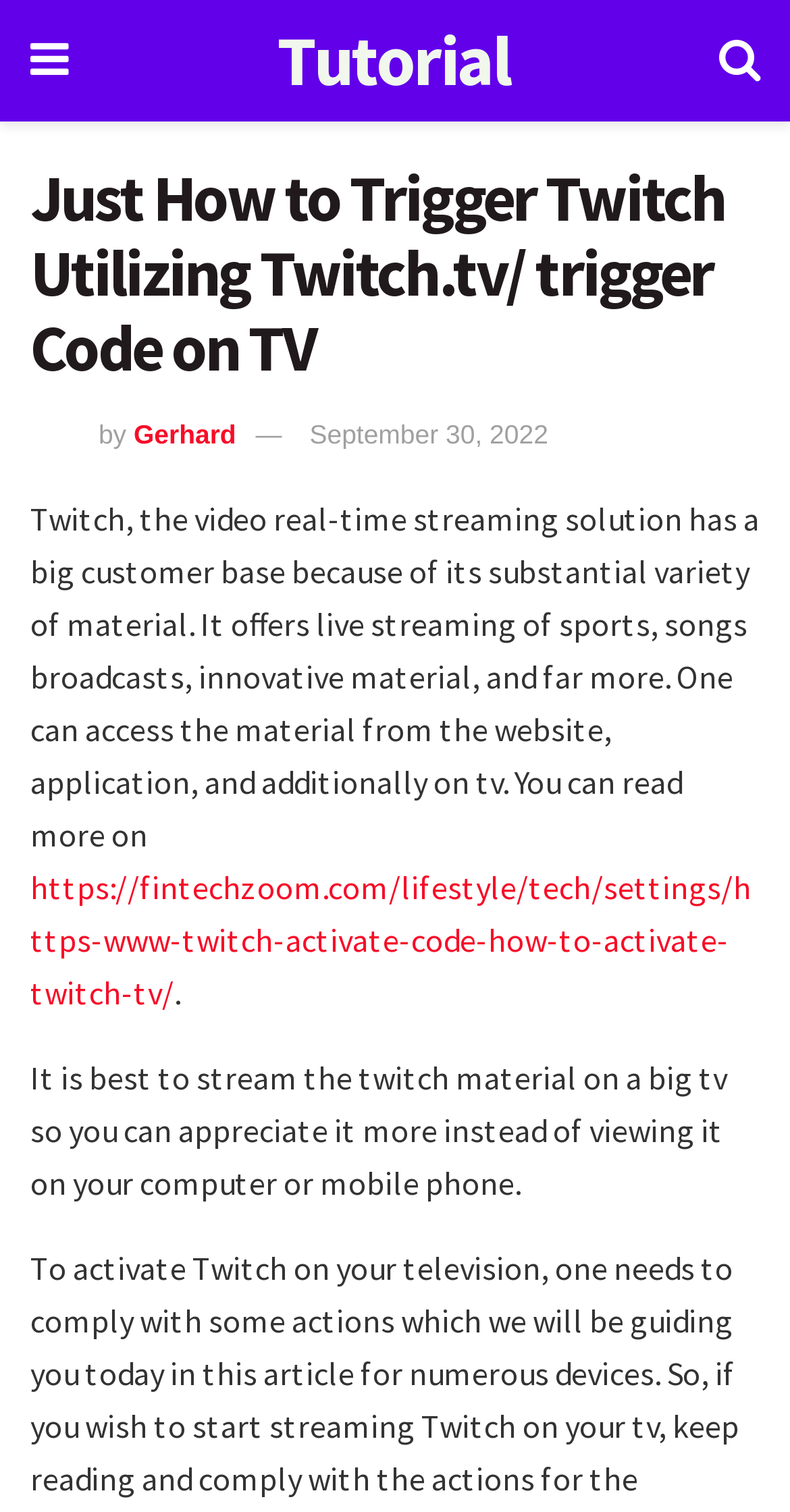Respond with a single word or phrase:
What is the date of the article?

September 30, 2022